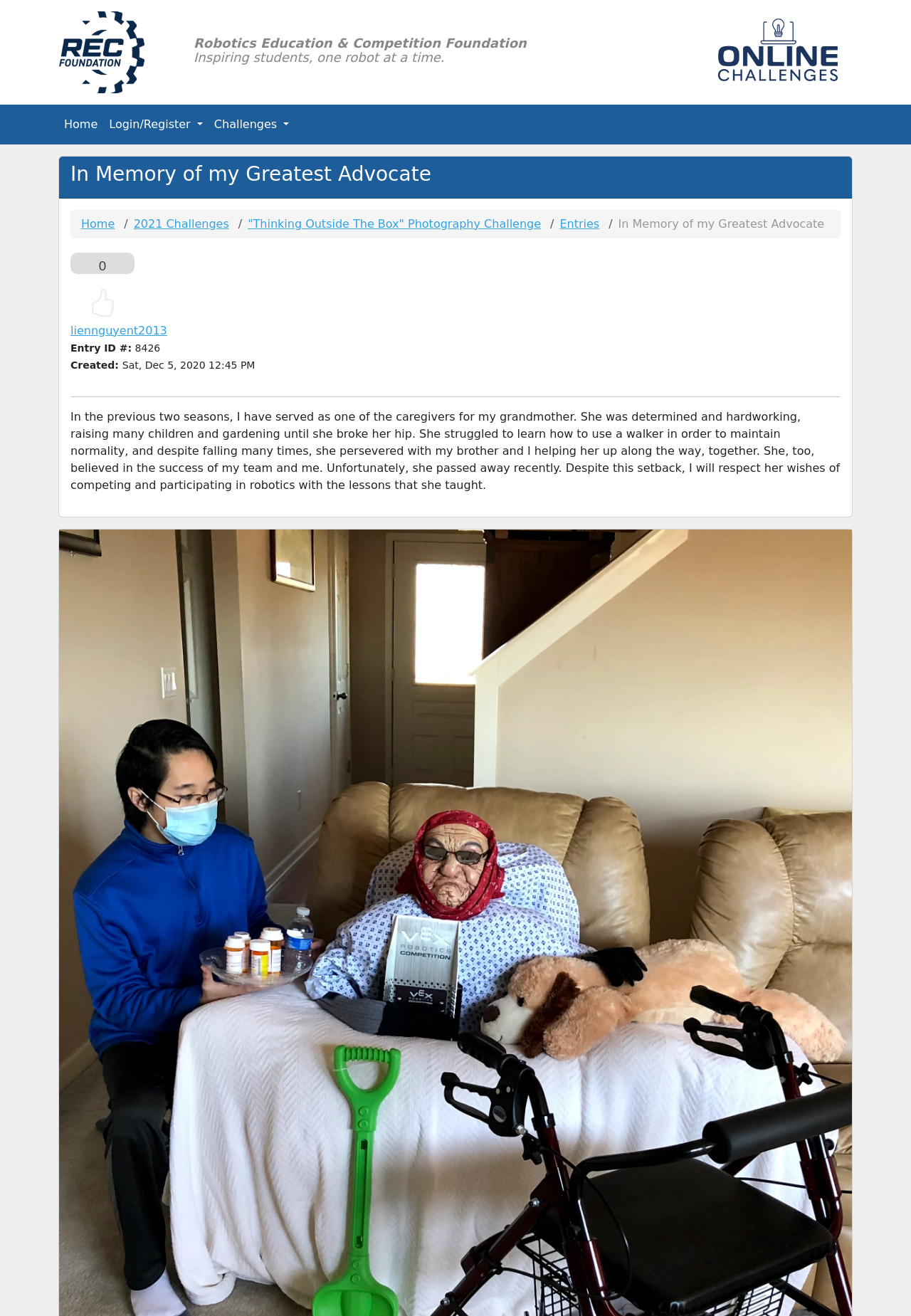Identify the bounding box coordinates necessary to click and complete the given instruction: "Click the Robotics Education & Competition Foundation link".

[0.064, 0.034, 0.159, 0.044]